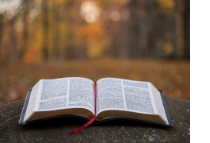What is the atmosphere evoked by the image?
Please provide a single word or phrase as the answer based on the screenshot.

Tranquility